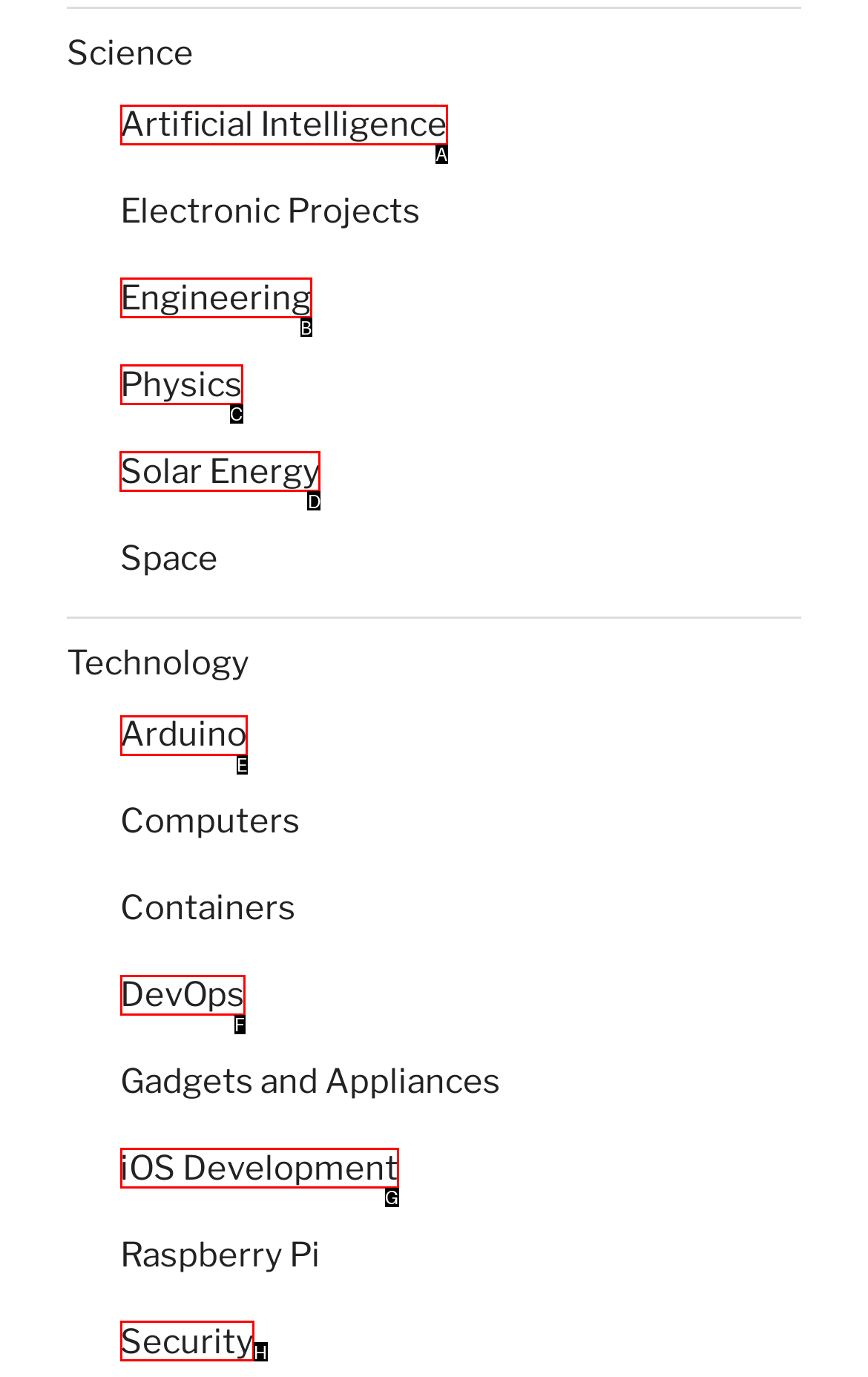Given the task: Learn about Solar Energy, tell me which HTML element to click on.
Answer with the letter of the correct option from the given choices.

D